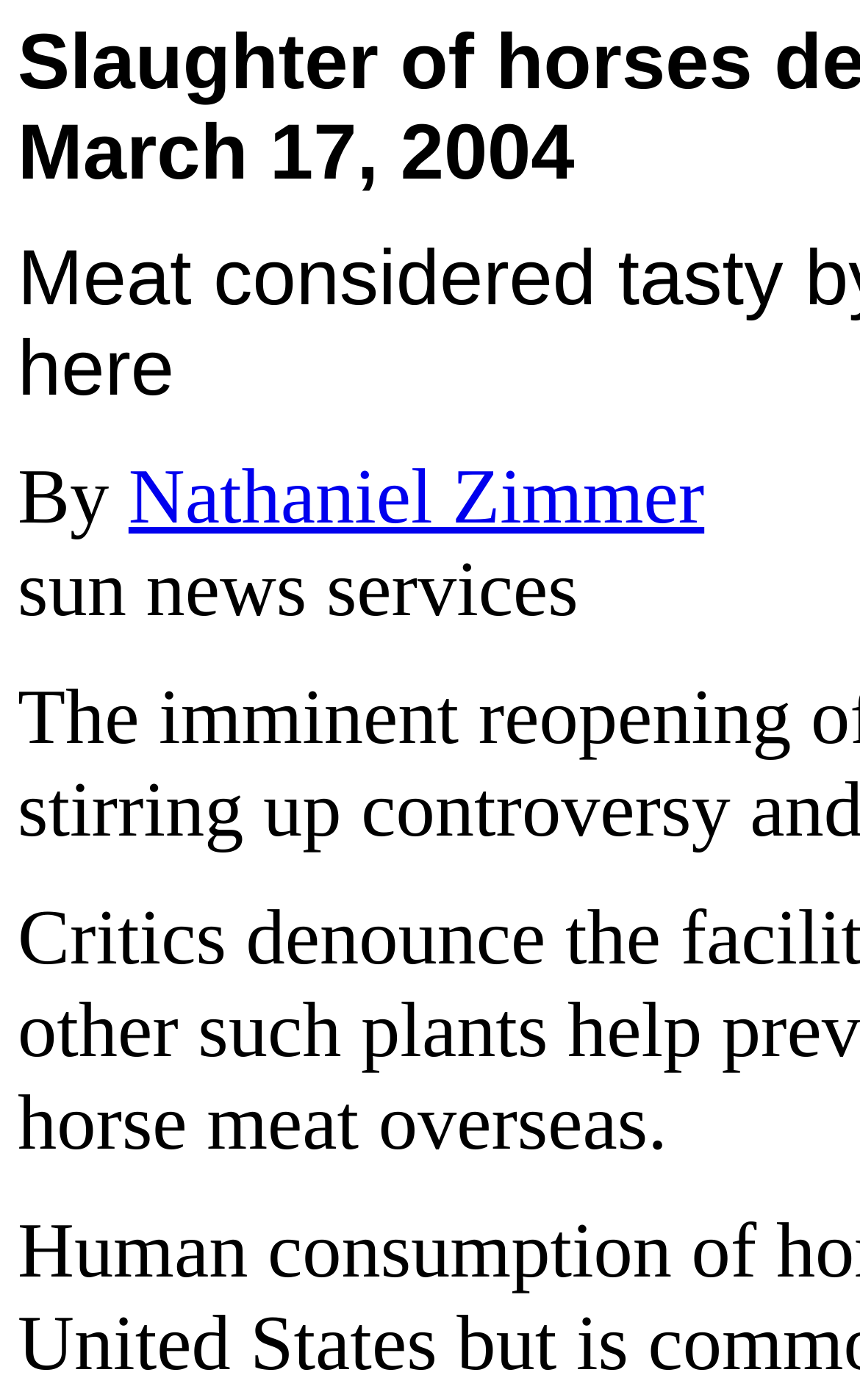Given the description Nathaniel Zimmer, predict the bounding box coordinates of the UI element. Ensure the coordinates are in the format (top-left x, top-left y, bottom-right x, bottom-right y) and all values are between 0 and 1.

[0.149, 0.323, 0.819, 0.386]